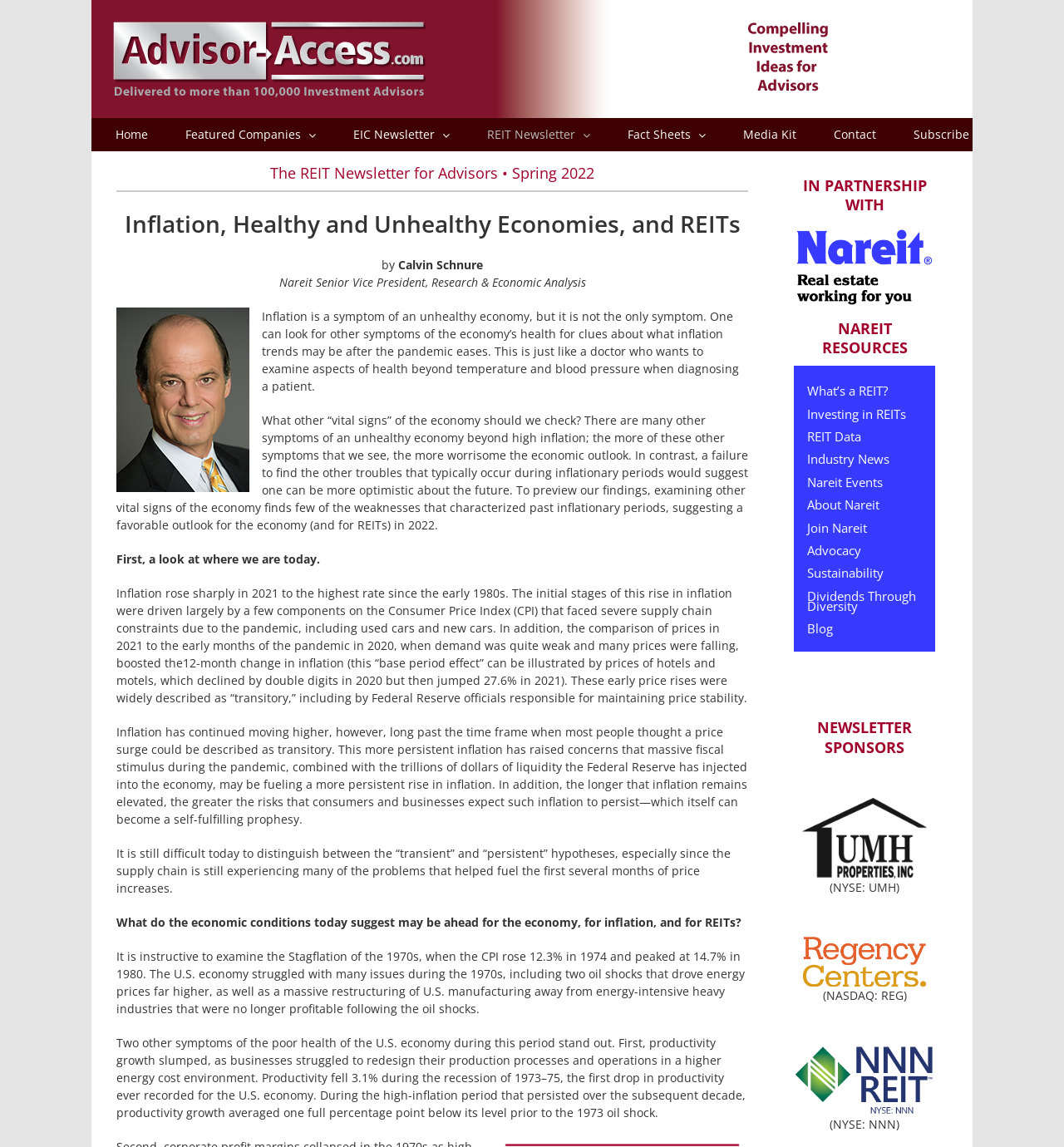Please respond in a single word or phrase: 
What is the name of the organization partnering with the newsletter?

Nareit